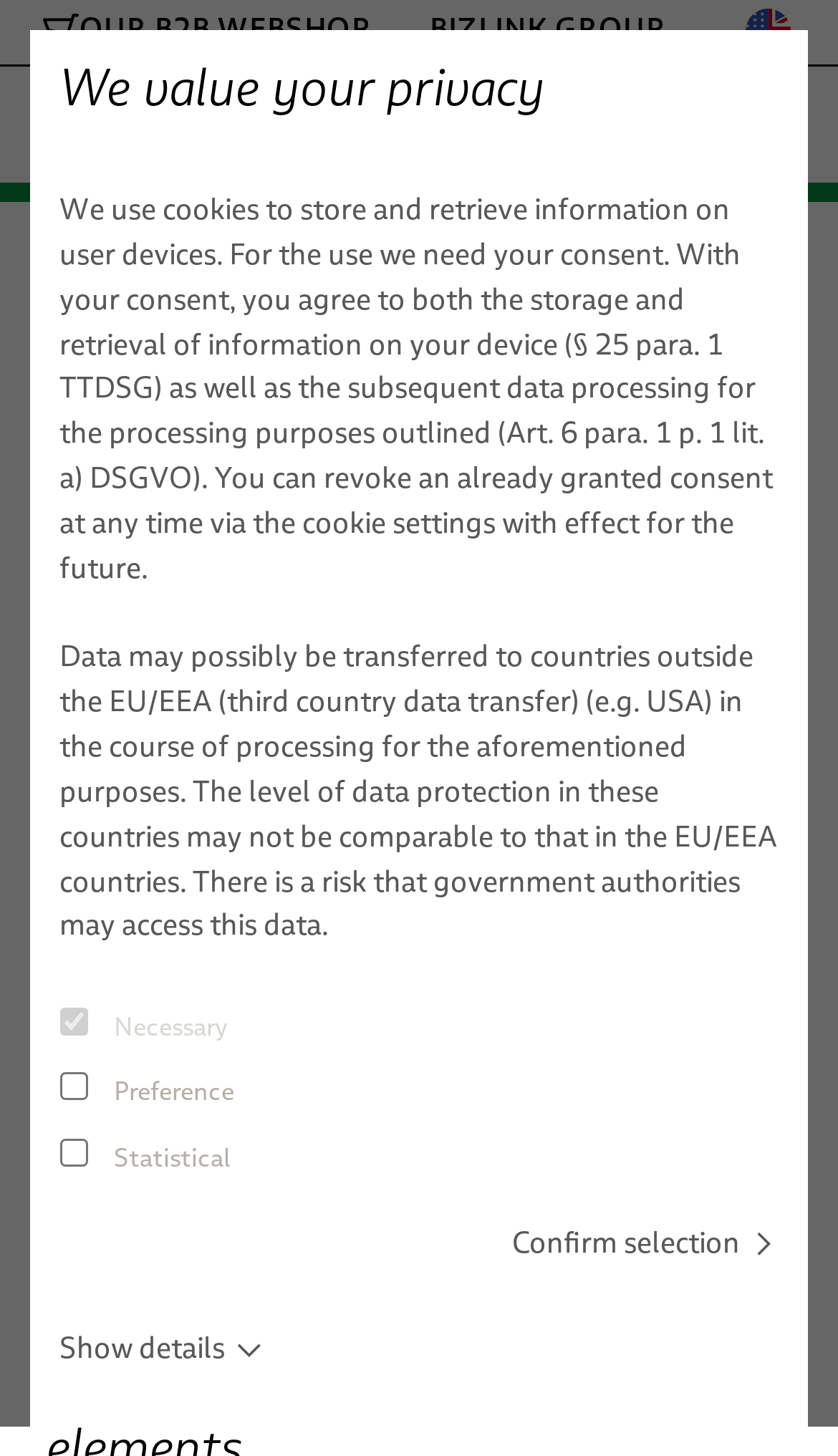Given the description "title="Deutsch"", determine the bounding box of the corresponding UI element.

[0.891, 0.045, 0.944, 0.076]